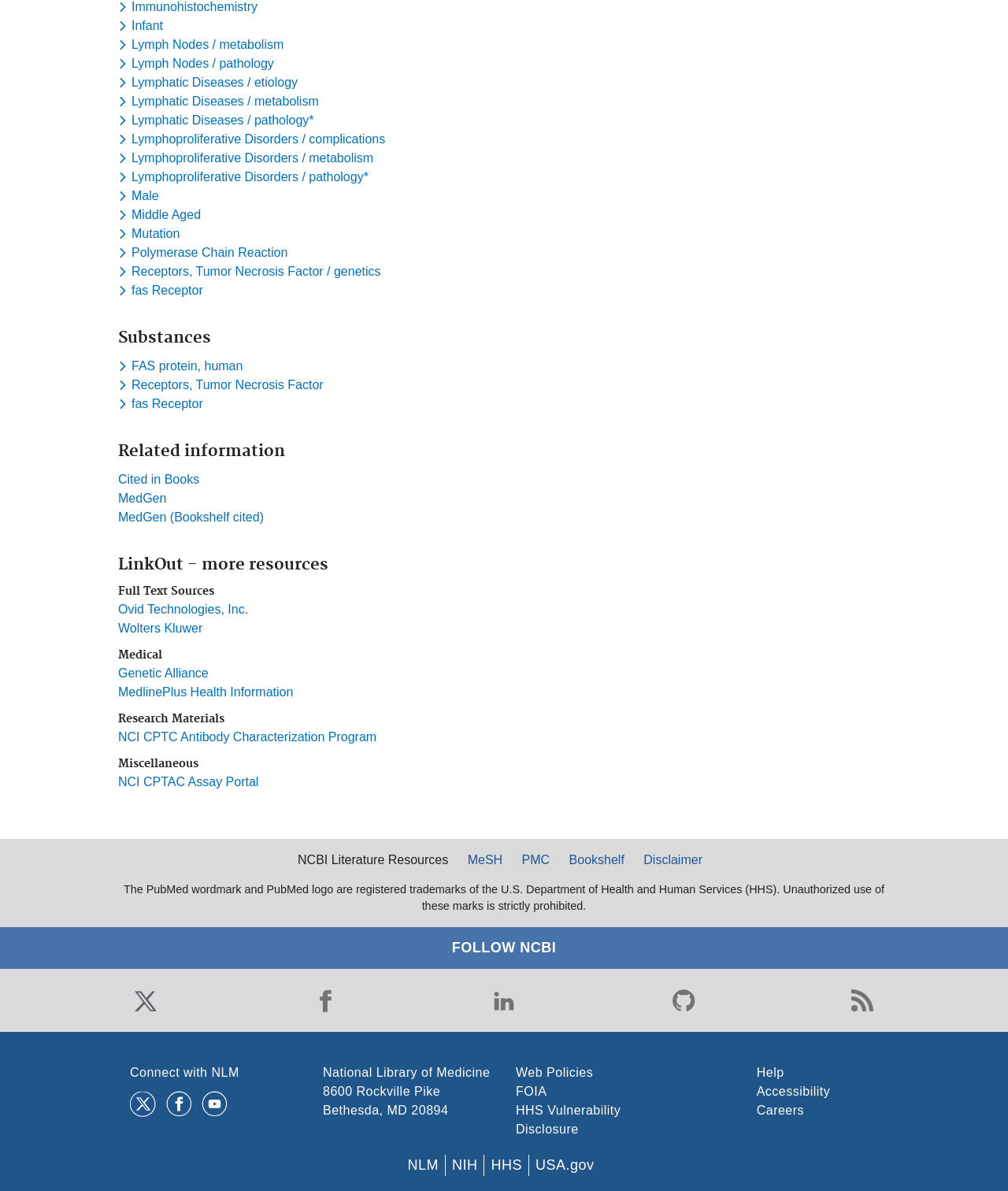How many social media links are there in the footer?
Please look at the screenshot and answer using one word or phrase.

5